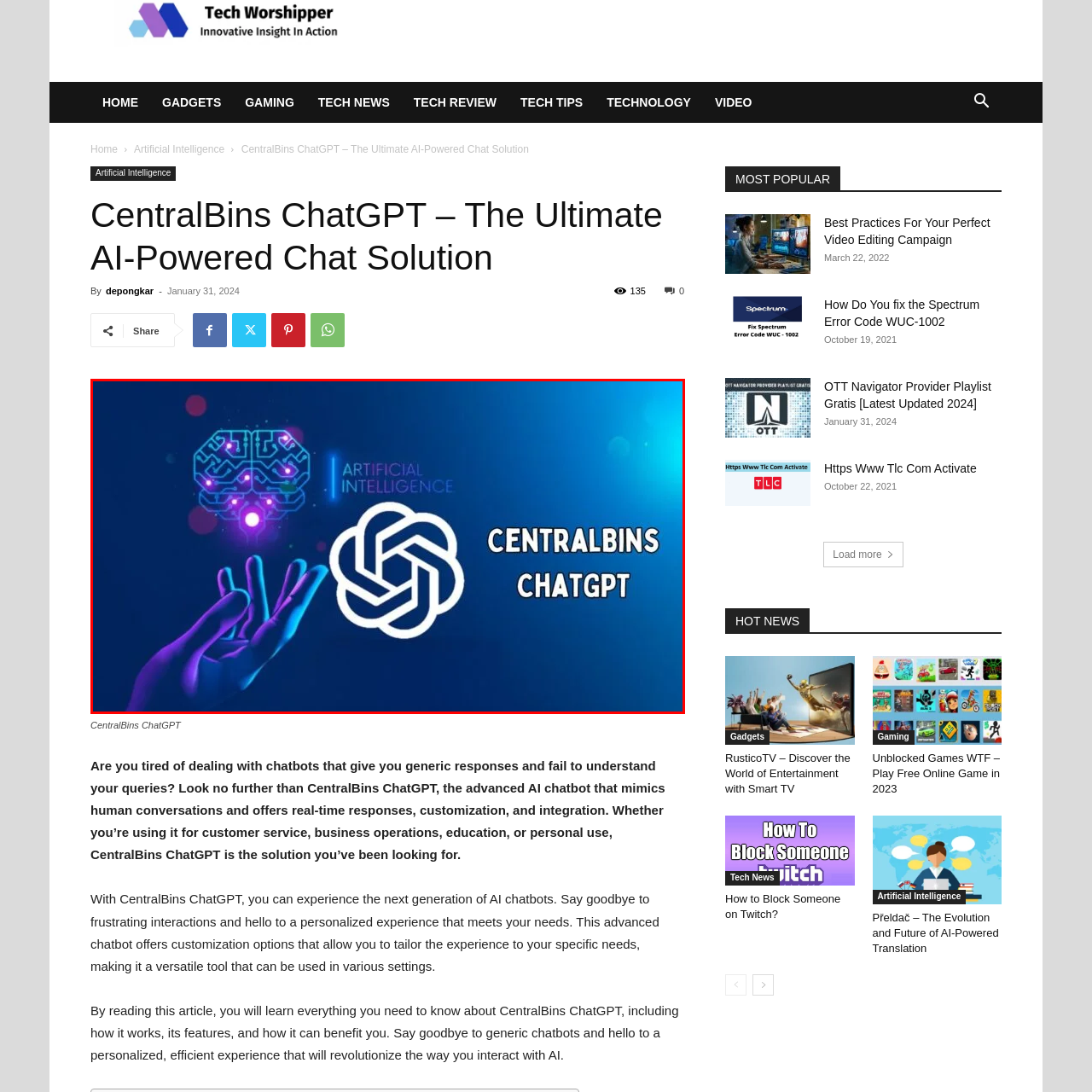Please provide a comprehensive caption for the image highlighted in the red box.

The image depicts a futuristic visualization emphasizing the concept of Artificial Intelligence. In the foreground, a hand reaches out, symbolizing human interaction with technology. Above the hand, a stylized representation of a brain features intricate circuitry, highlighting the advanced capabilities of AI systems. To the right of the hand, the logo of "CentralBins ChatGPT" is prominently displayed, reinforcing the connection between the AI technology and interactive chatbot solutions offered by CentralBins. The vibrant blue background enhances the modern and innovative feel of the scene, making it clear that this is an exploration of cutting-edge AI interactions.